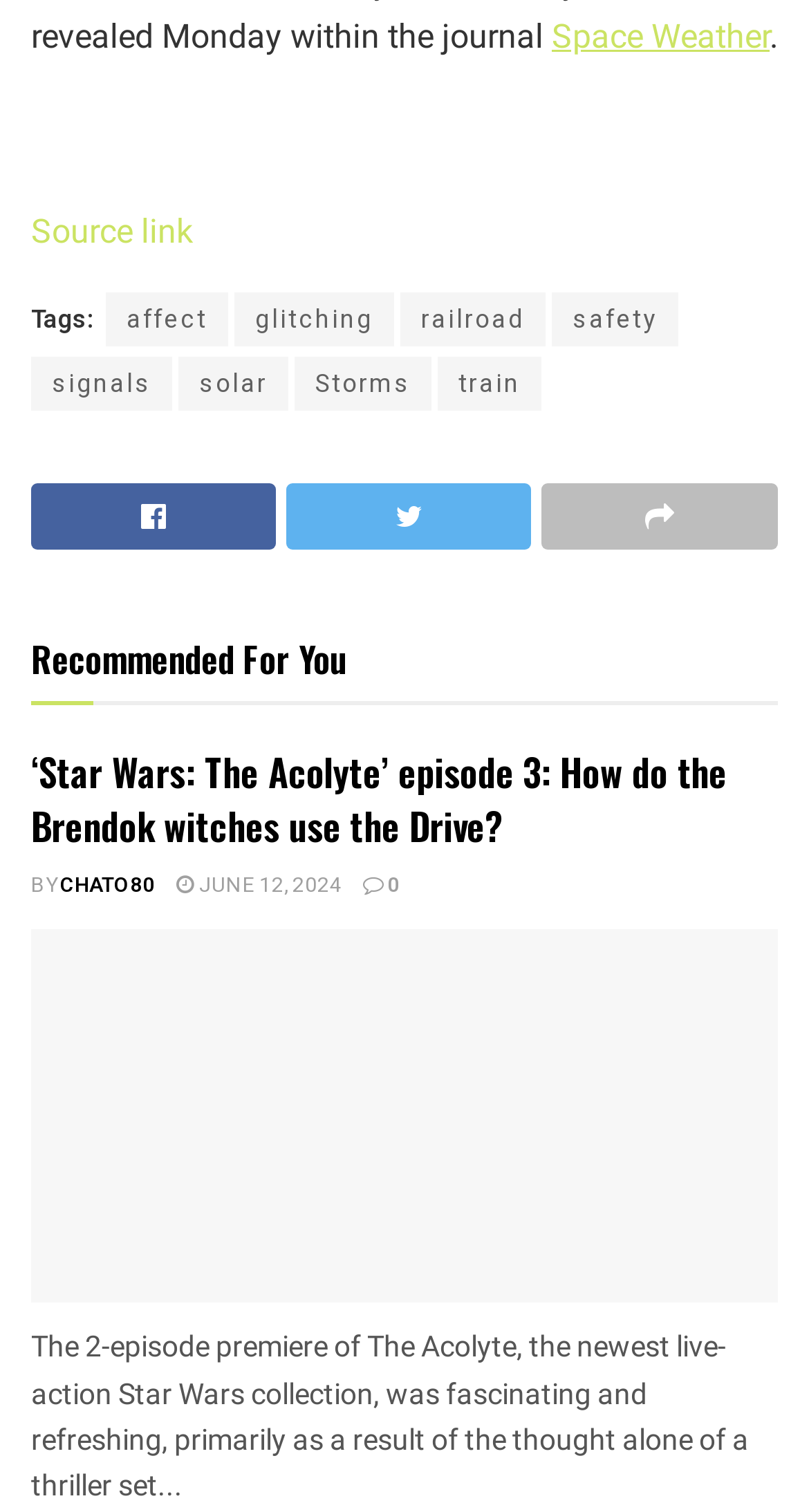Please specify the bounding box coordinates for the clickable region that will help you carry out the instruction: "Check the meaning of the icon ''".

[0.038, 0.32, 0.341, 0.364]